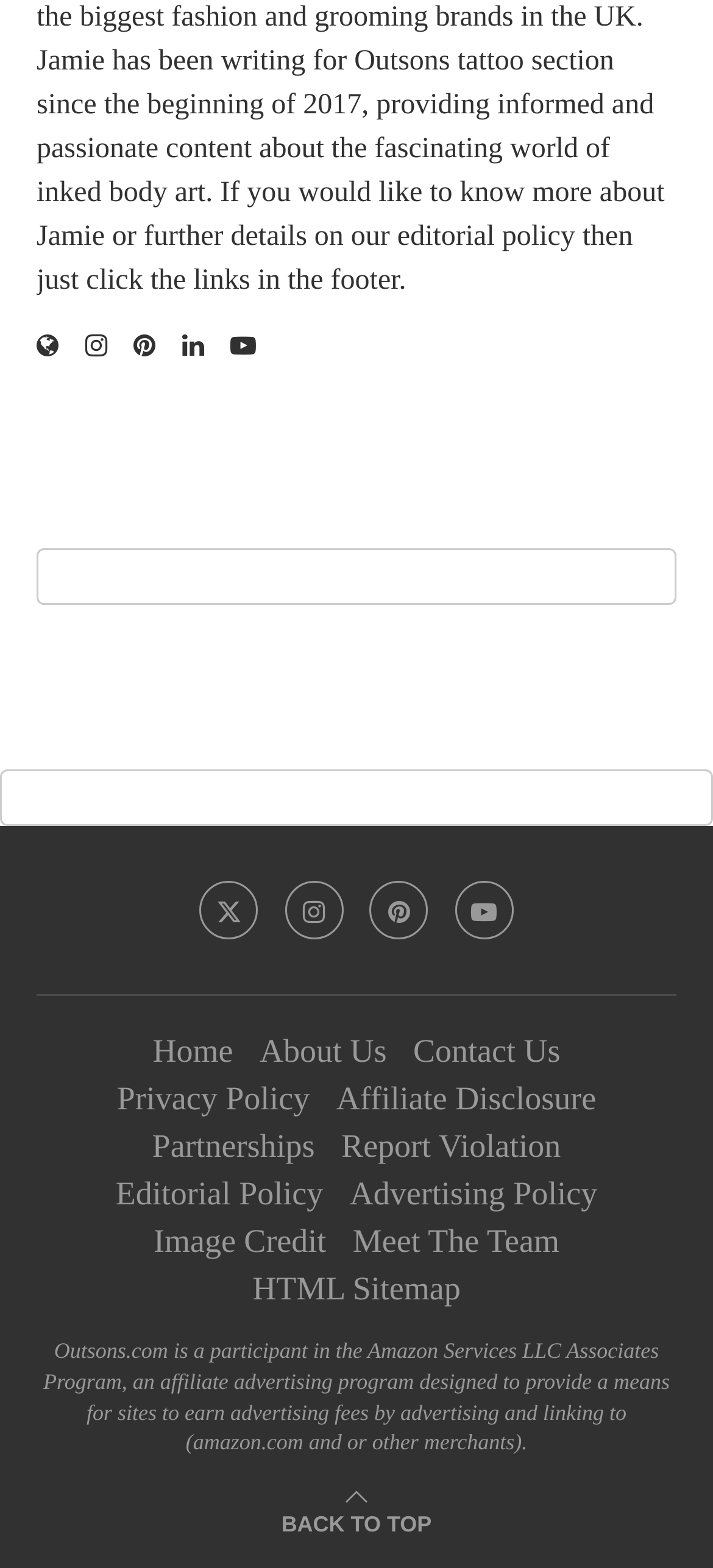How many social media links are present on the webpage?
Using the screenshot, give a one-word or short phrase answer.

4